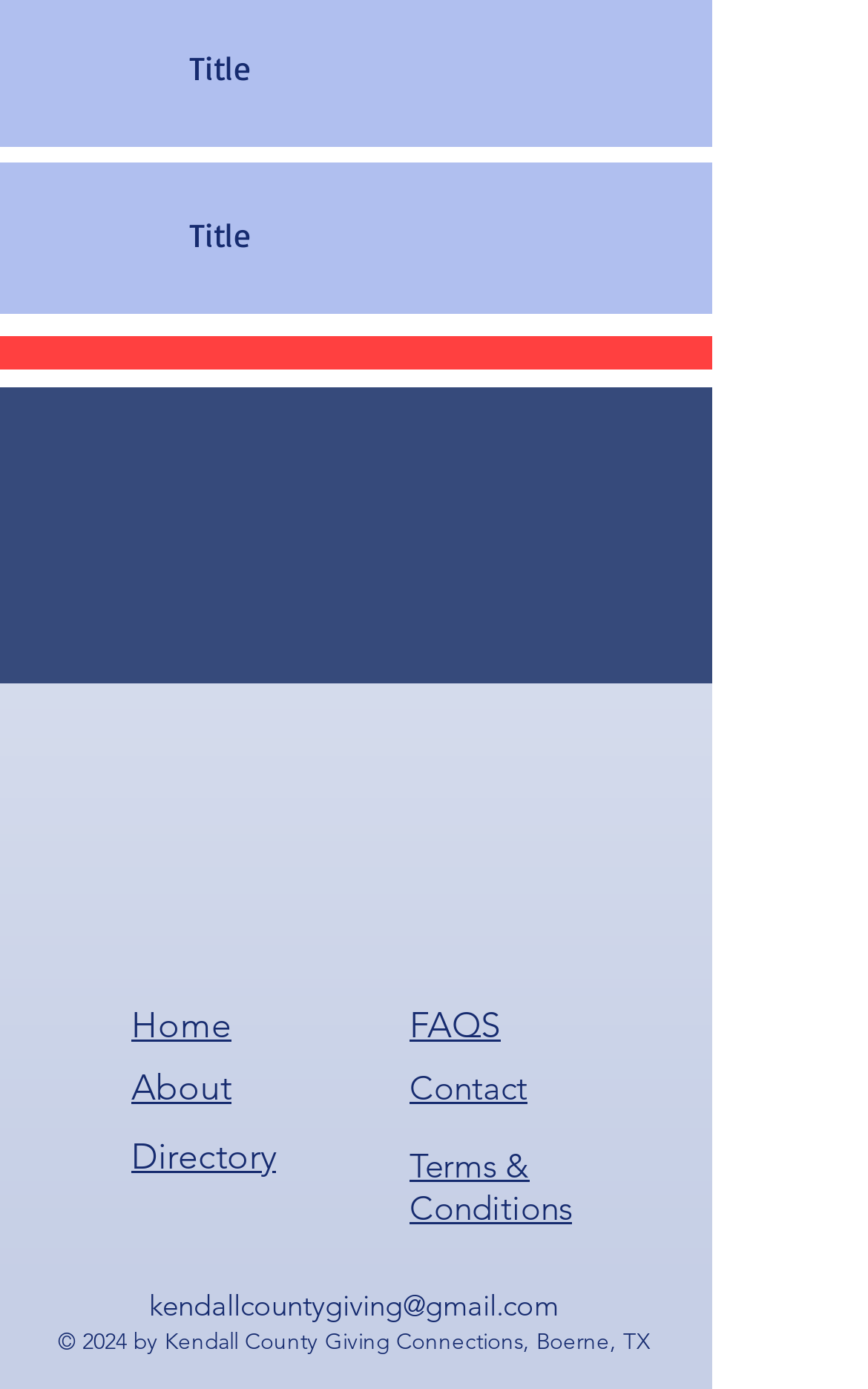From the image, can you give a detailed response to the question below:
What is the copyright year of the website?

I found the copyright text '© 2024 by Kendall County Giving Connections, Boerne, TX' which indicates the copyright year of the website is 2024.